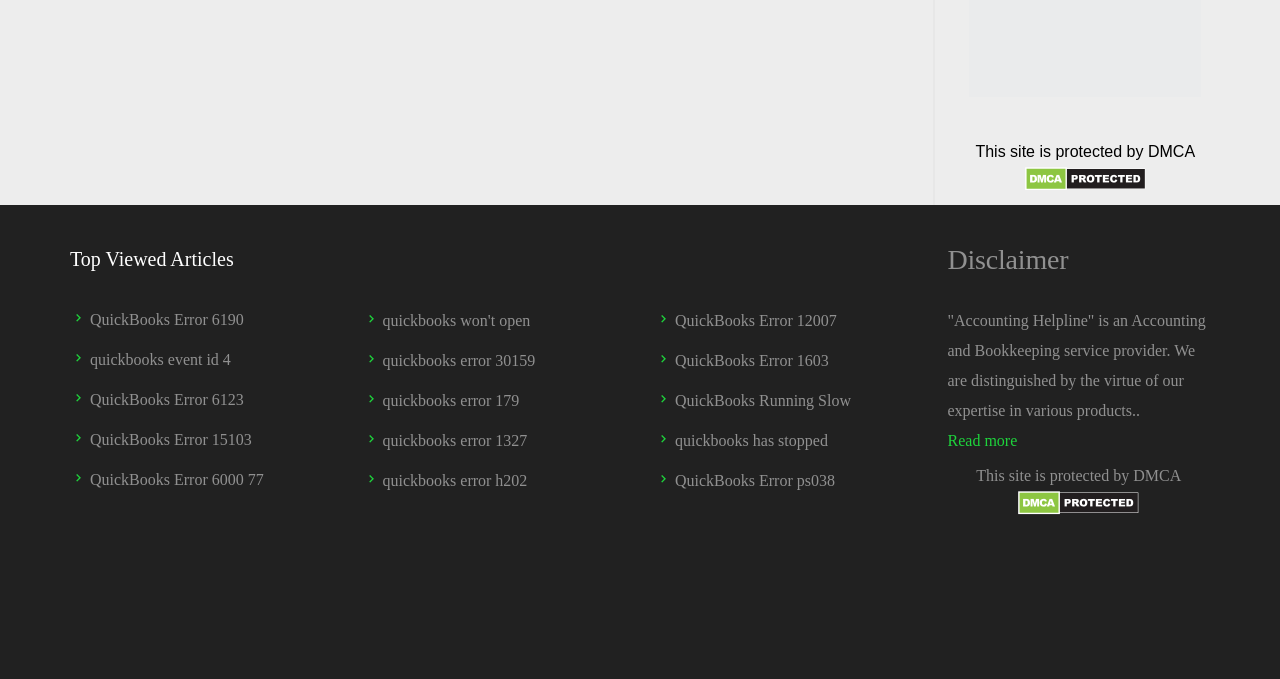Identify the bounding box of the UI element that matches this description: "QuickBooks Error 6000 77".

[0.07, 0.693, 0.206, 0.718]